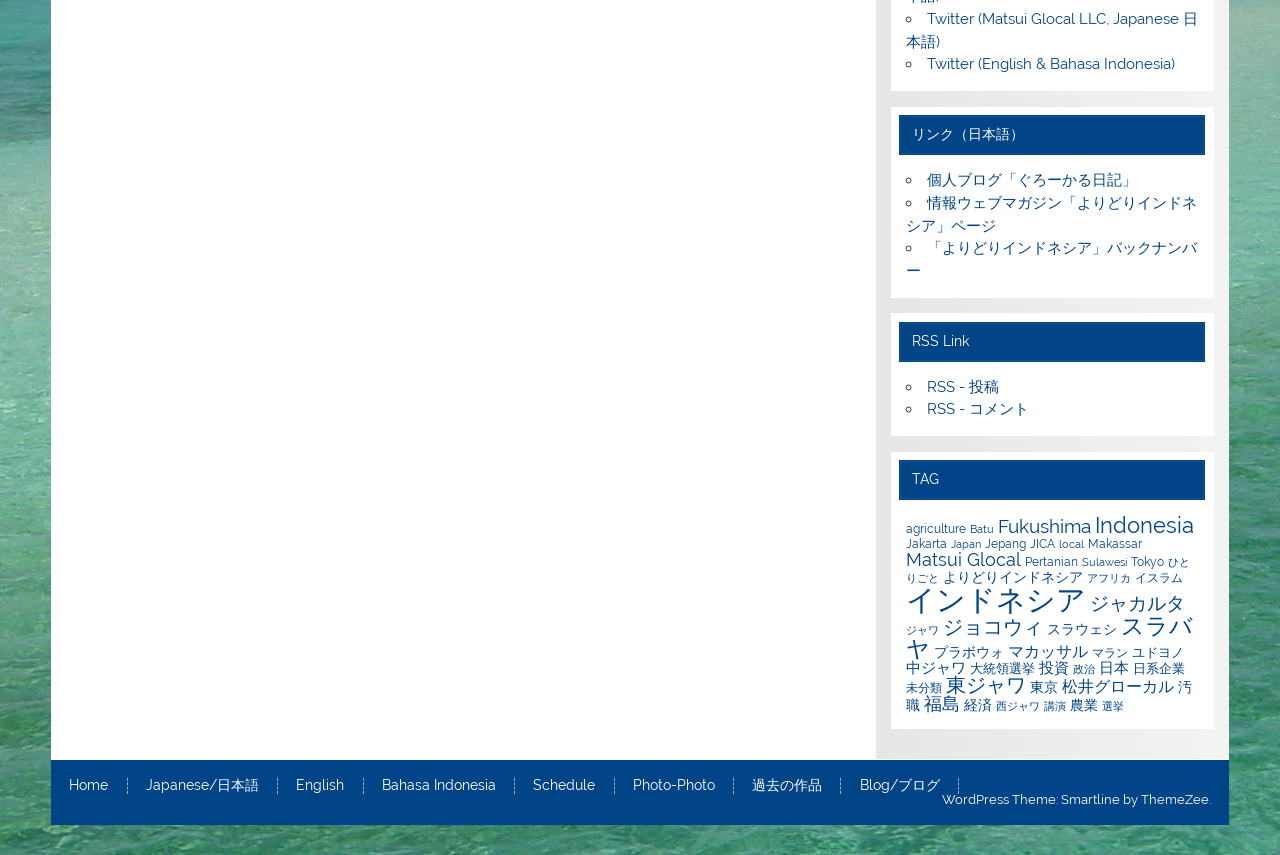Could you locate the bounding box coordinates for the section that should be clicked to accomplish this task: "Go to the home page".

[0.054, 0.911, 0.085, 0.927]